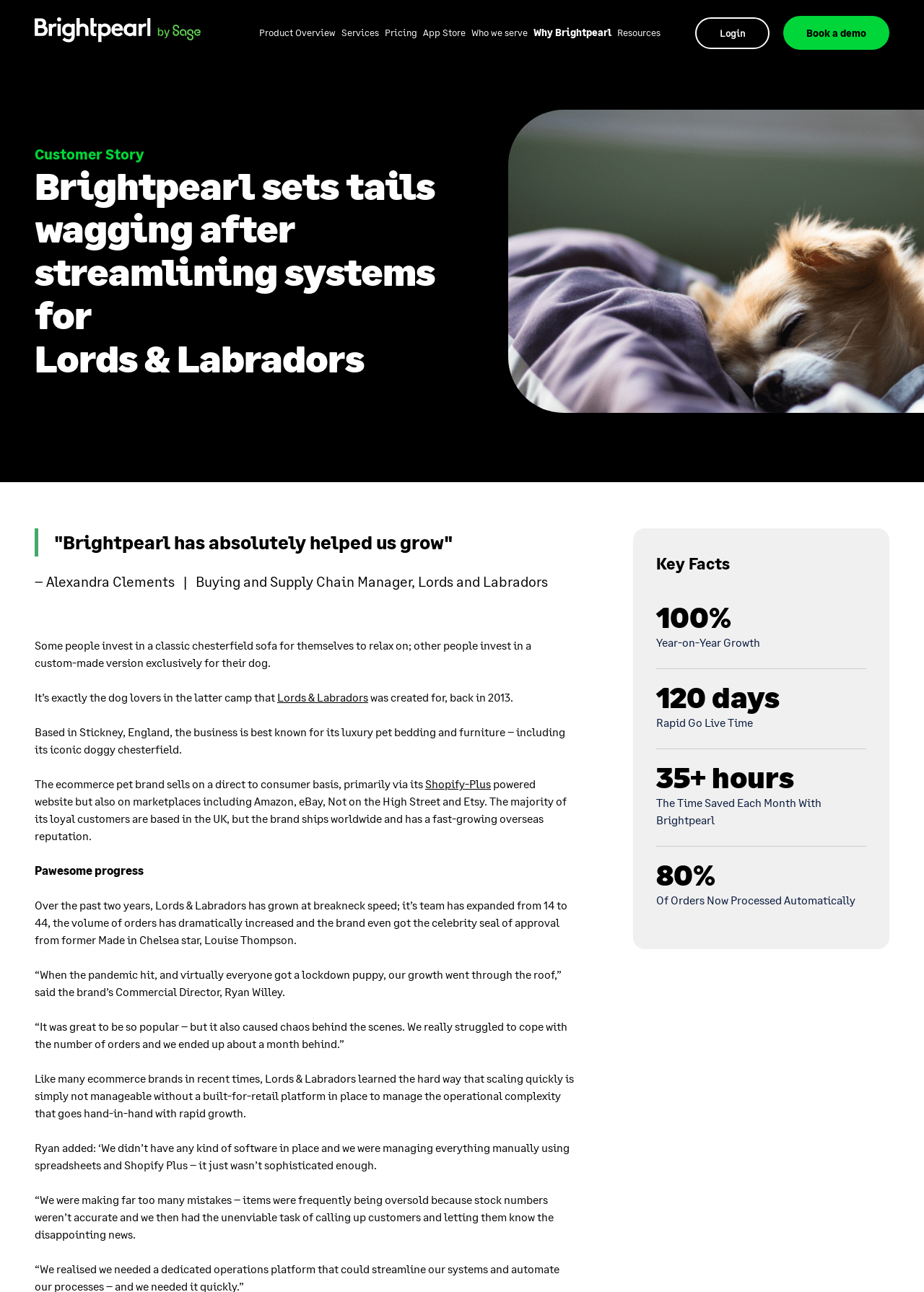Answer briefly with one word or phrase:
What is the platform used by Lords & Labradors to power its website?

Shopify-Plus